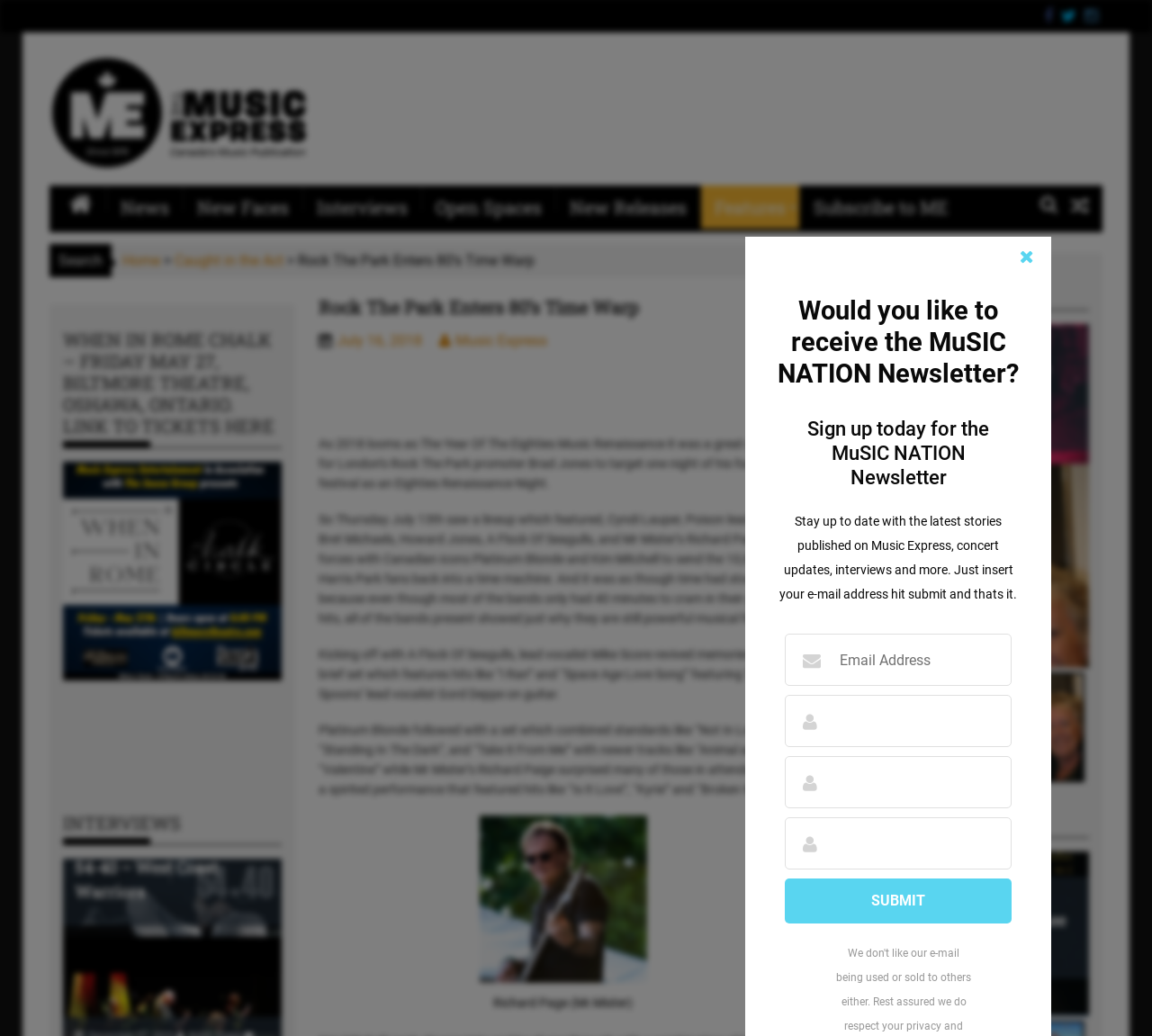Please identify the bounding box coordinates of the clickable element to fulfill the following instruction: "Check the 'OPEN SPACES' section". The coordinates should be four float numbers between 0 and 1, i.e., [left, top, right, bottom].

[0.74, 0.776, 0.945, 0.819]